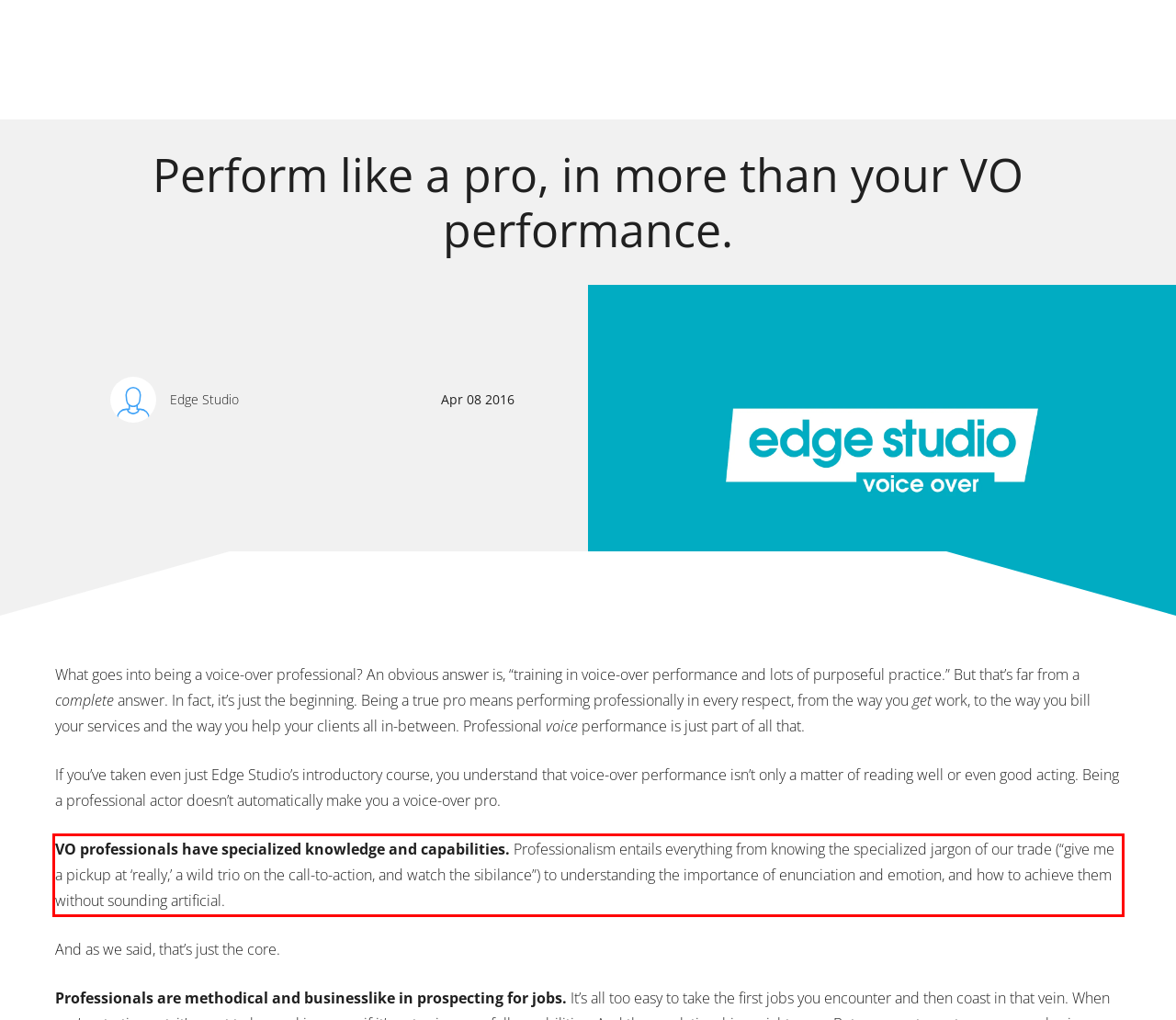Examine the screenshot of the webpage, locate the red bounding box, and generate the text contained within it.

VO professionals have specialized knowledge and capabilities. Professionalism entails everything from knowing the specialized jargon of our trade (“give me a pickup at ‘really,’ a wild trio on the call-to-action, and watch the sibilance”) to understanding the importance of enunciation and emotion, and how to achieve them without sounding artificial.